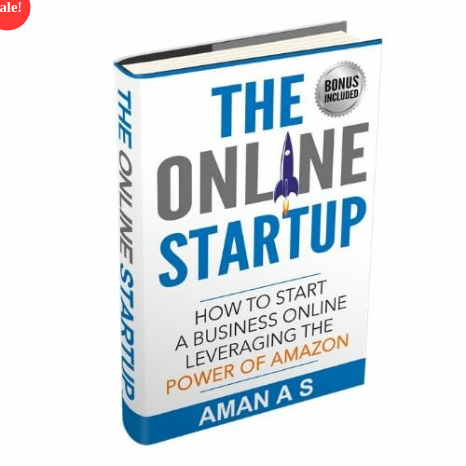Given the content of the image, can you provide a detailed answer to the question?
What is the purpose of the red banner at the top left corner?

The red banner at the top left corner emphasizes a 'Sale!' promotion, indicating a special offer on the book, which is meant to attract potential readers.